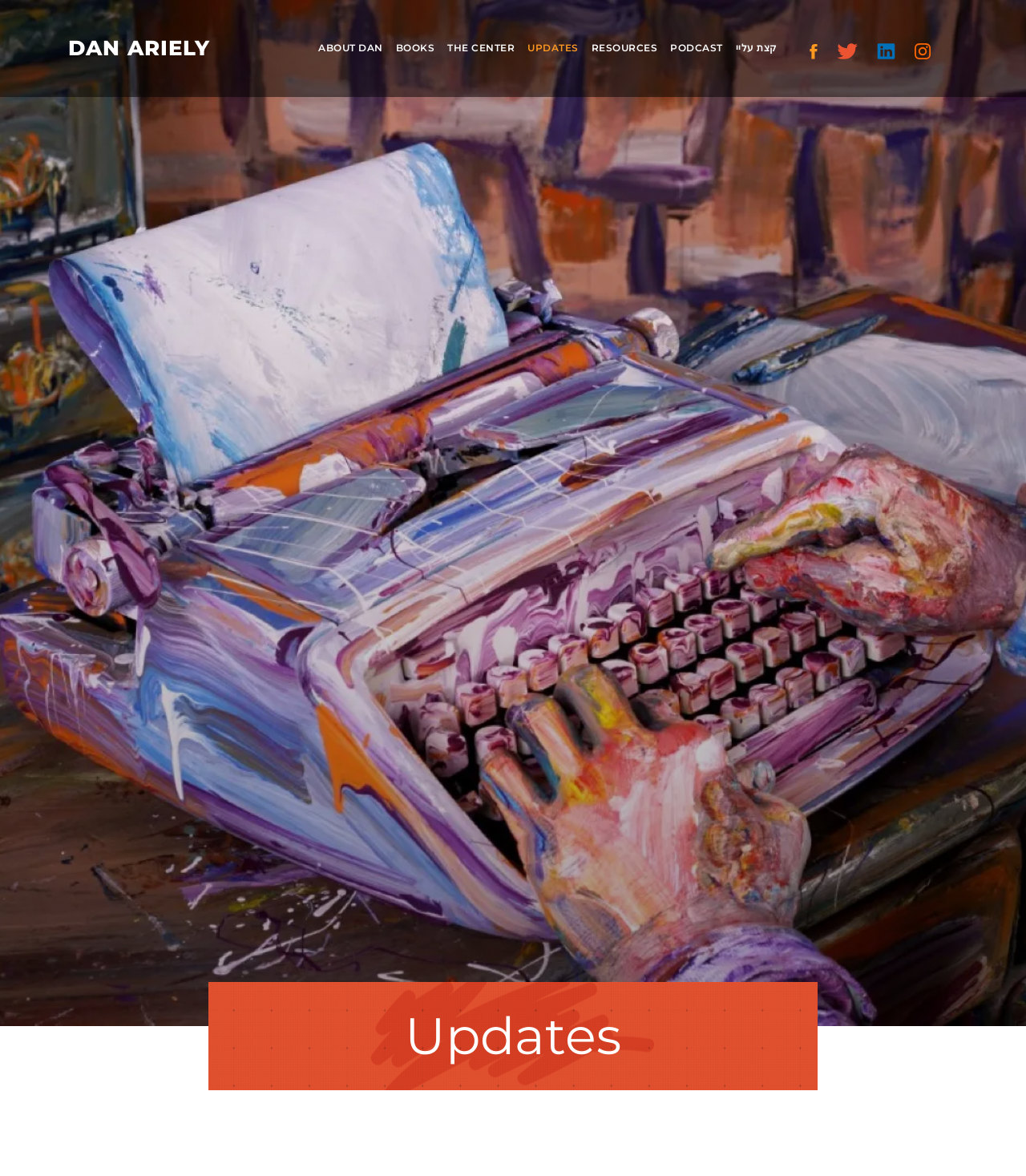Please specify the bounding box coordinates of the area that should be clicked to accomplish the following instruction: "view Dan Ariely's books". The coordinates should consist of four float numbers between 0 and 1, i.e., [left, top, right, bottom].

[0.386, 0.035, 0.424, 0.047]